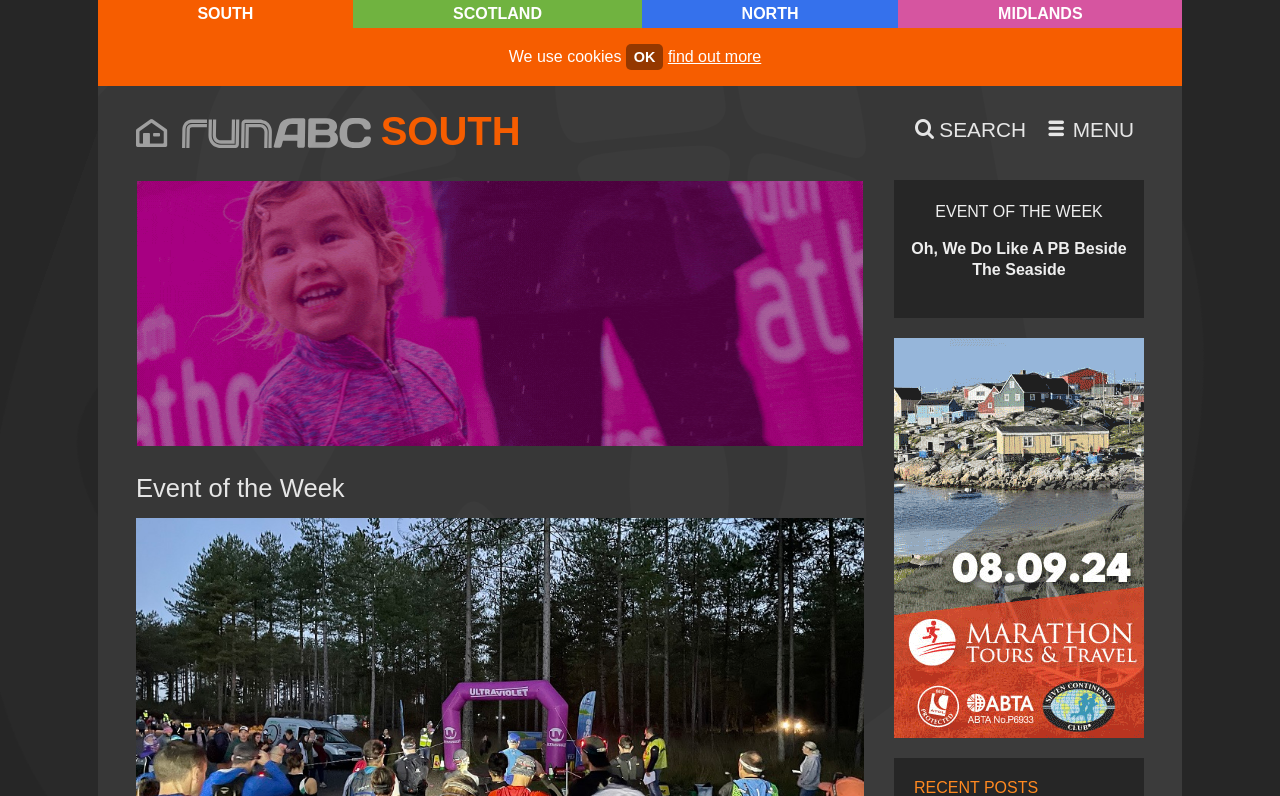Using floating point numbers between 0 and 1, provide the bounding box coordinates in the format (top-left x, top-left y, bottom-right x, bottom-right y). Locate the UI element described here: Maintenance

None